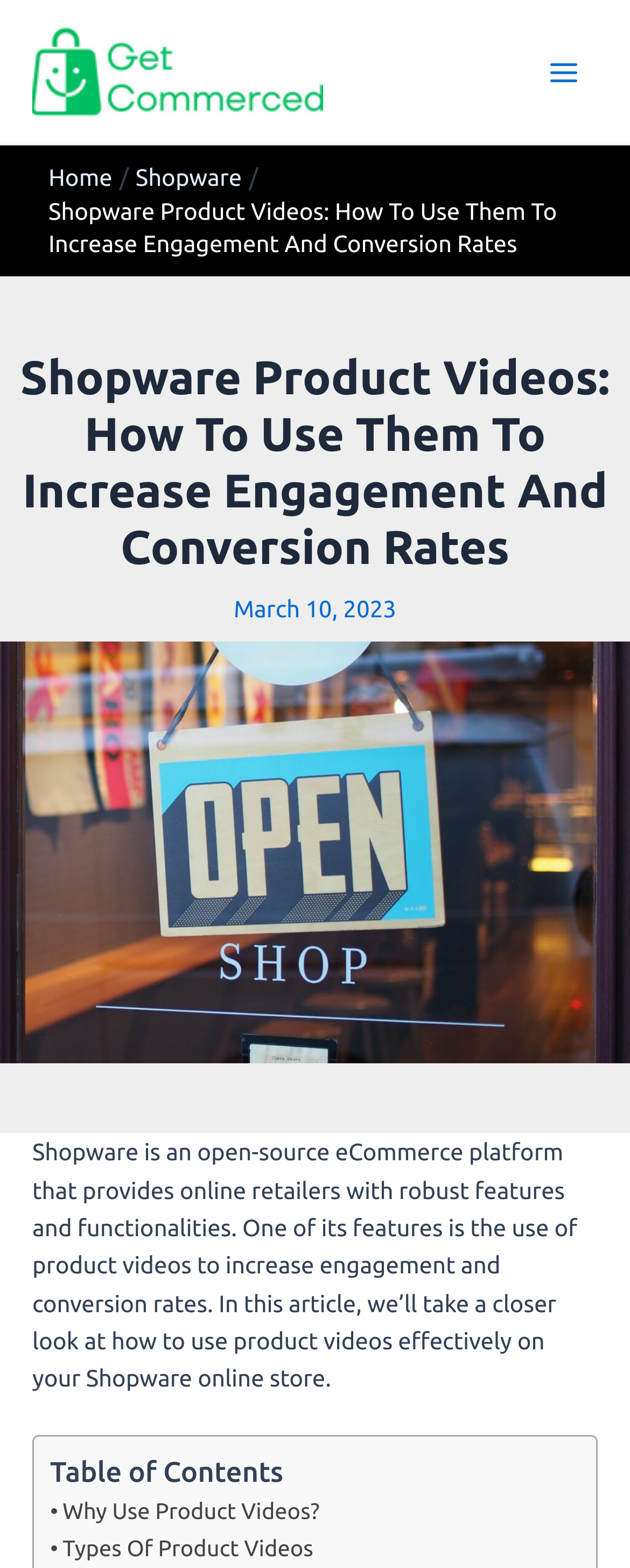What is the purpose of product videos?
Look at the screenshot and respond with a single word or phrase.

Increase engagement and conversion